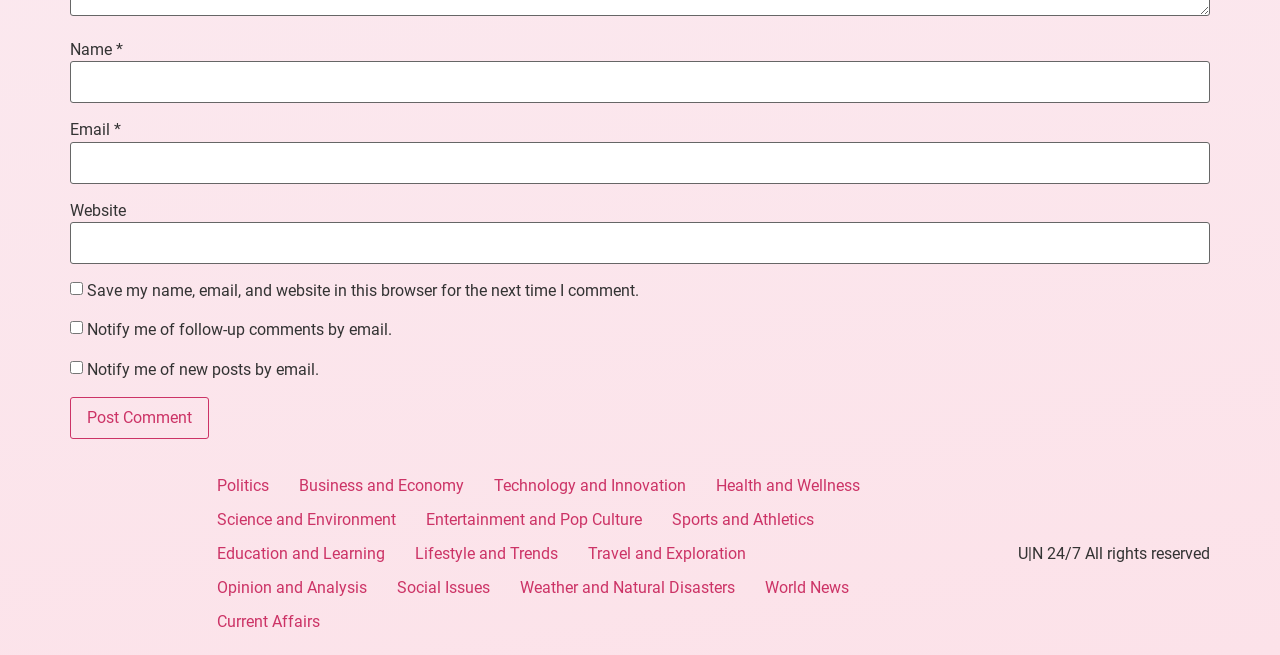Give a one-word or short phrase answer to this question: 
What is the function of the 'Post Comment' button?

To submit a comment